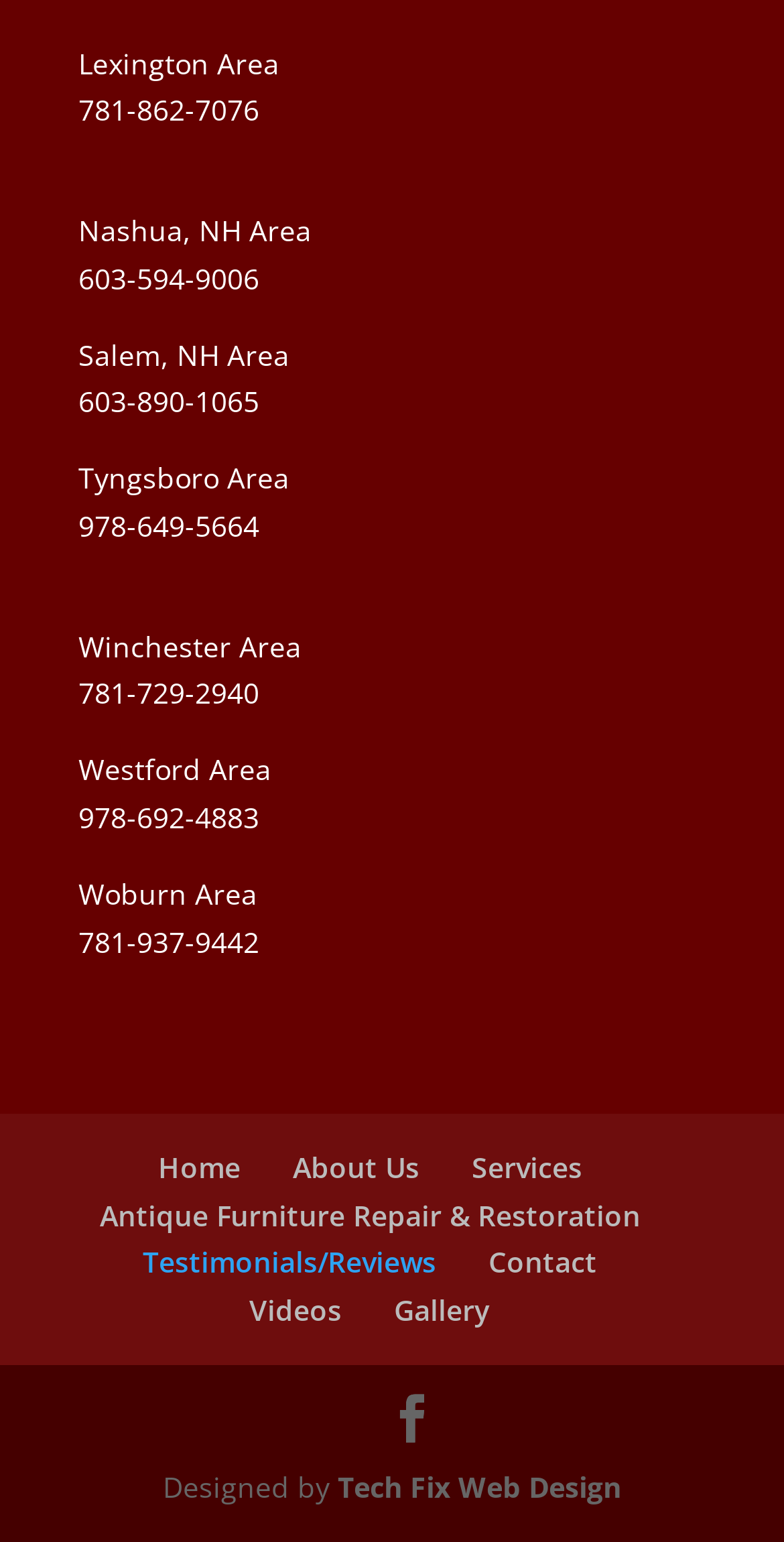Can you specify the bounding box coordinates for the region that should be clicked to fulfill this instruction: "Contact us".

[0.623, 0.806, 0.762, 0.831]